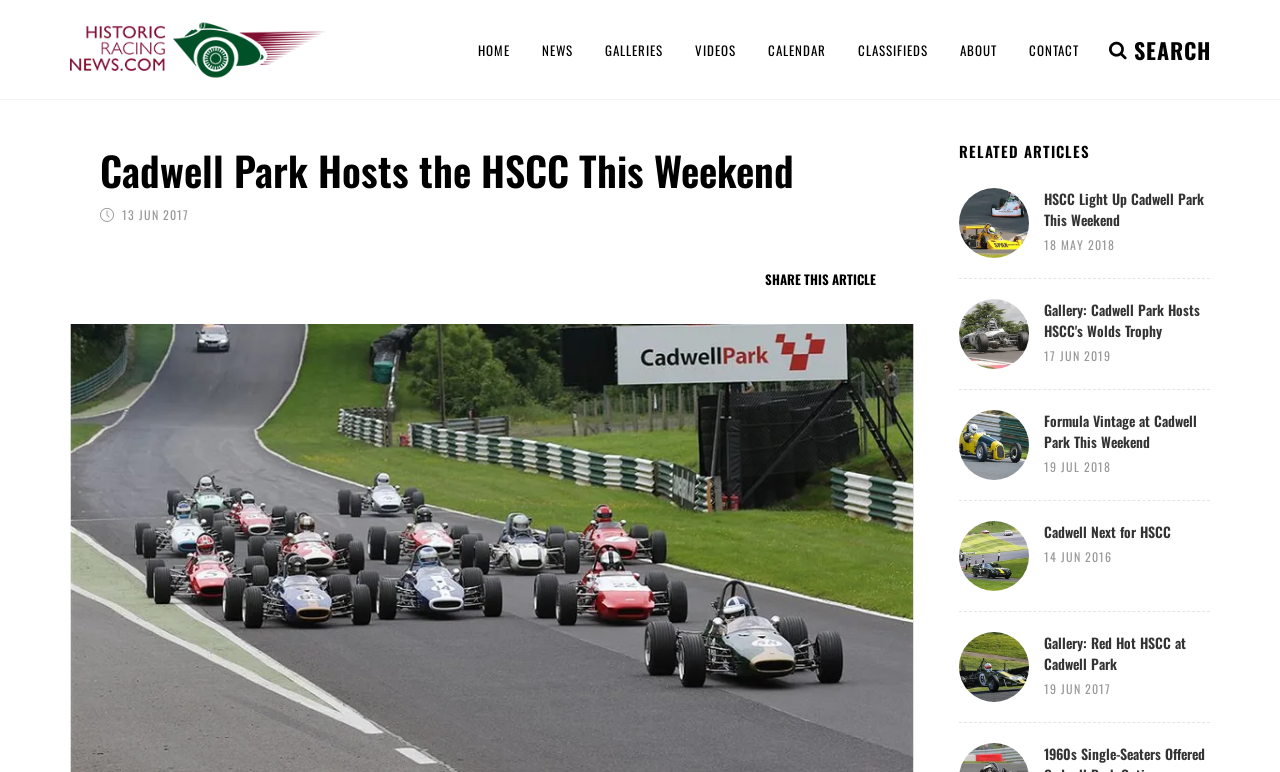Find the bounding box coordinates of the clickable region needed to perform the following instruction: "Read the article 'Cadwell Park Hosts the HSCC This Weekend'". The coordinates should be provided as four float numbers between 0 and 1, i.e., [left, top, right, bottom].

[0.078, 0.181, 0.69, 0.259]